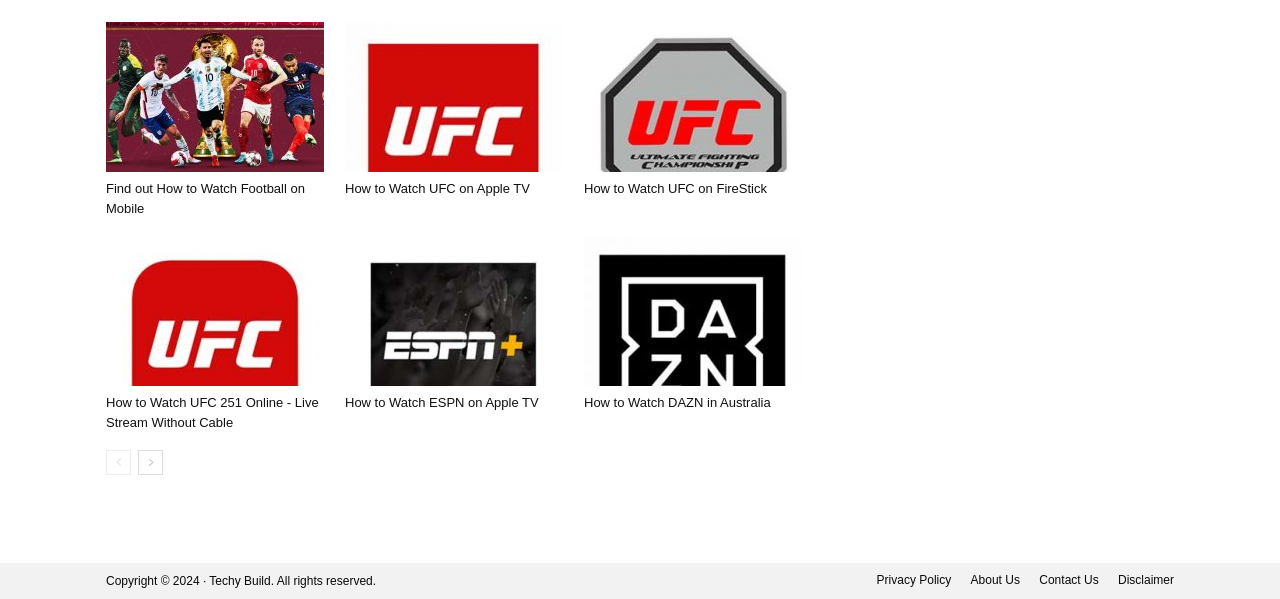What is the copyright information at the bottom of the webpage?
Respond to the question with a single word or phrase according to the image.

Copyright 2024 Techy Build